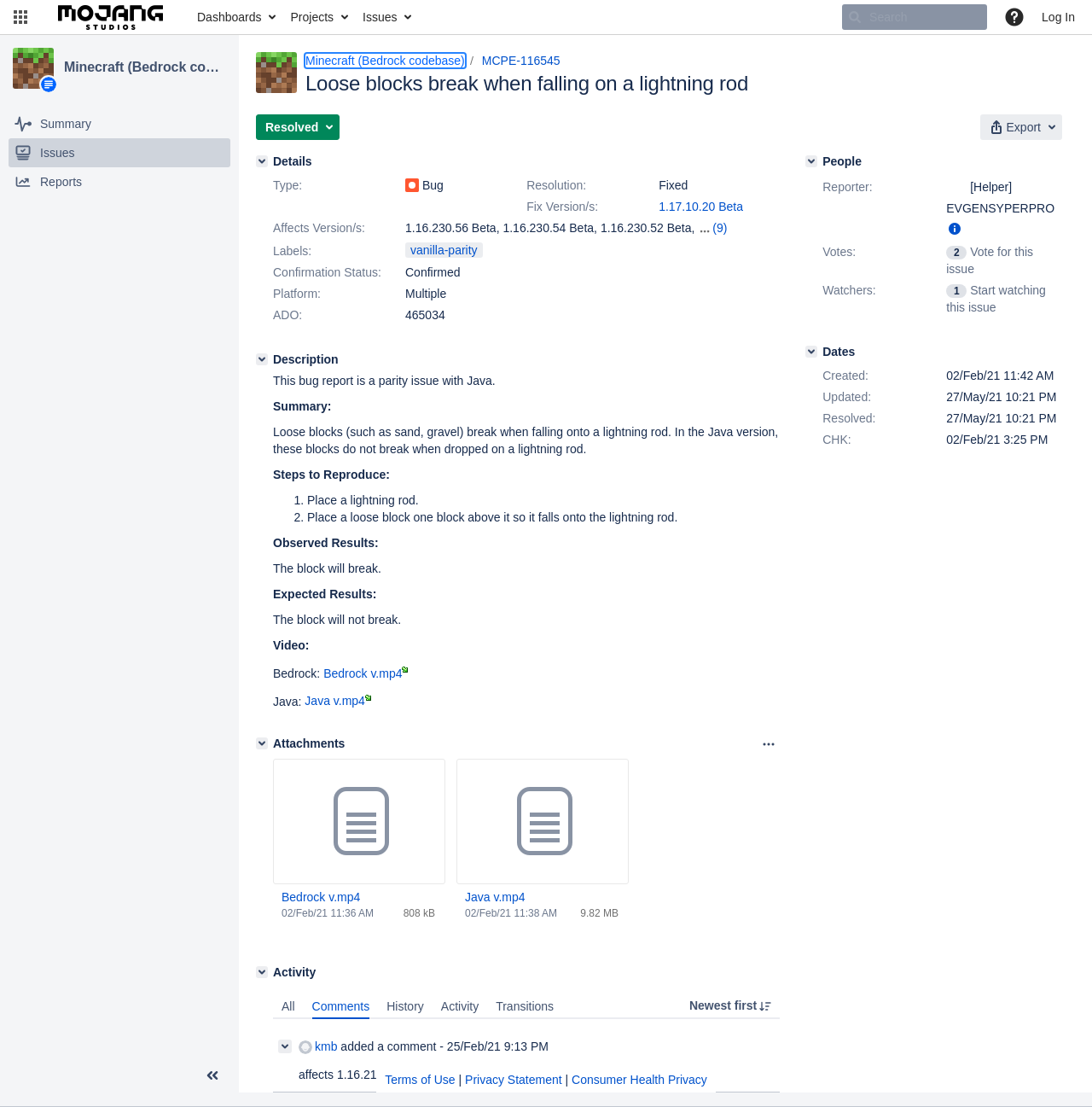Using the element description provided, determine the bounding box coordinates in the format (top-left x, top-left y, bottom-right x, bottom-right y). Ensure that all values are floating point numbers between 0 and 1. Element description: aria-label="Go to home page"

[0.045, 0.0, 0.157, 0.031]